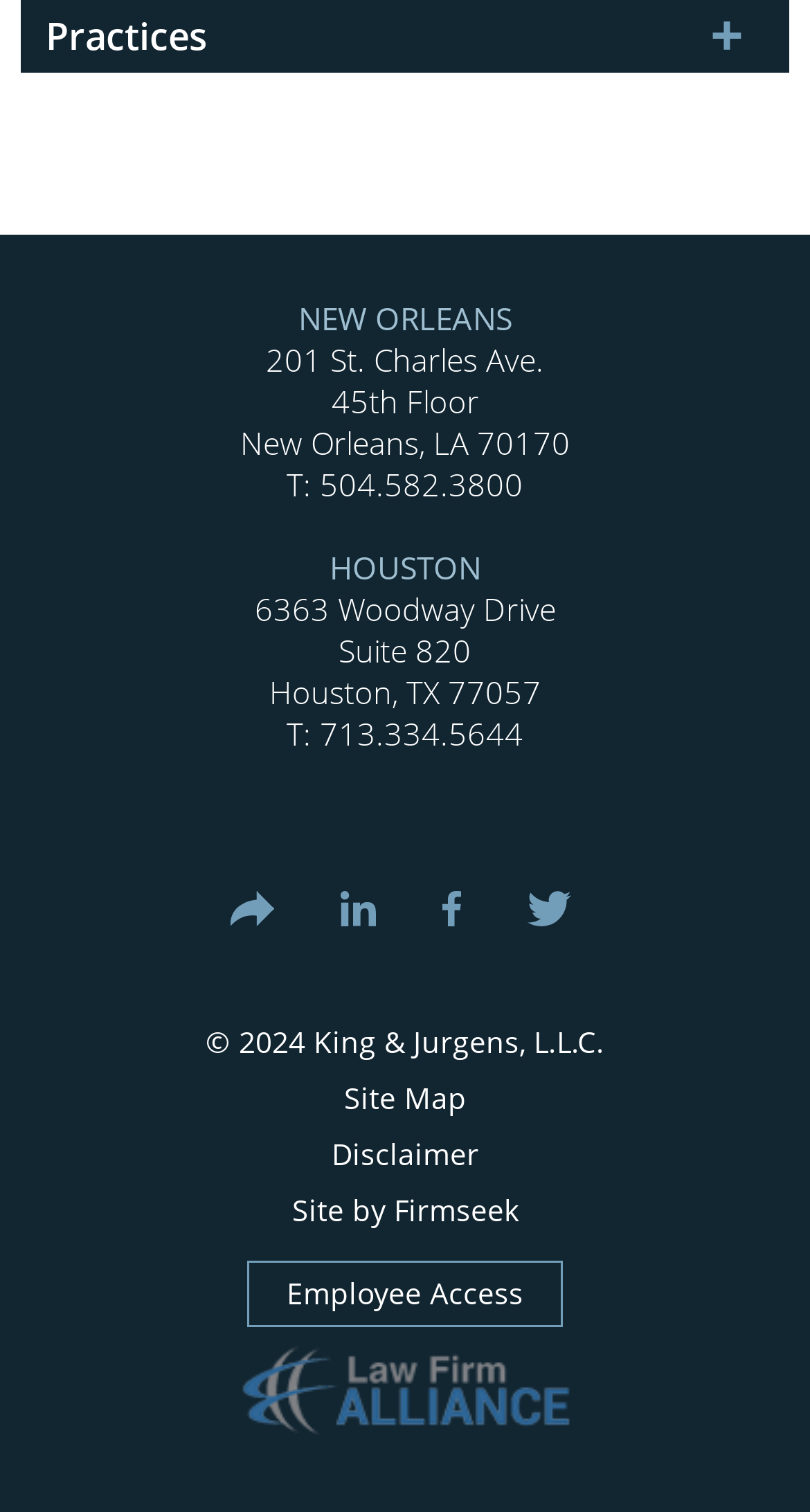Locate the bounding box for the described UI element: "T: 713.334.5644". Ensure the coordinates are four float numbers between 0 and 1, formatted as [left, top, right, bottom].

[0.354, 0.471, 0.646, 0.498]